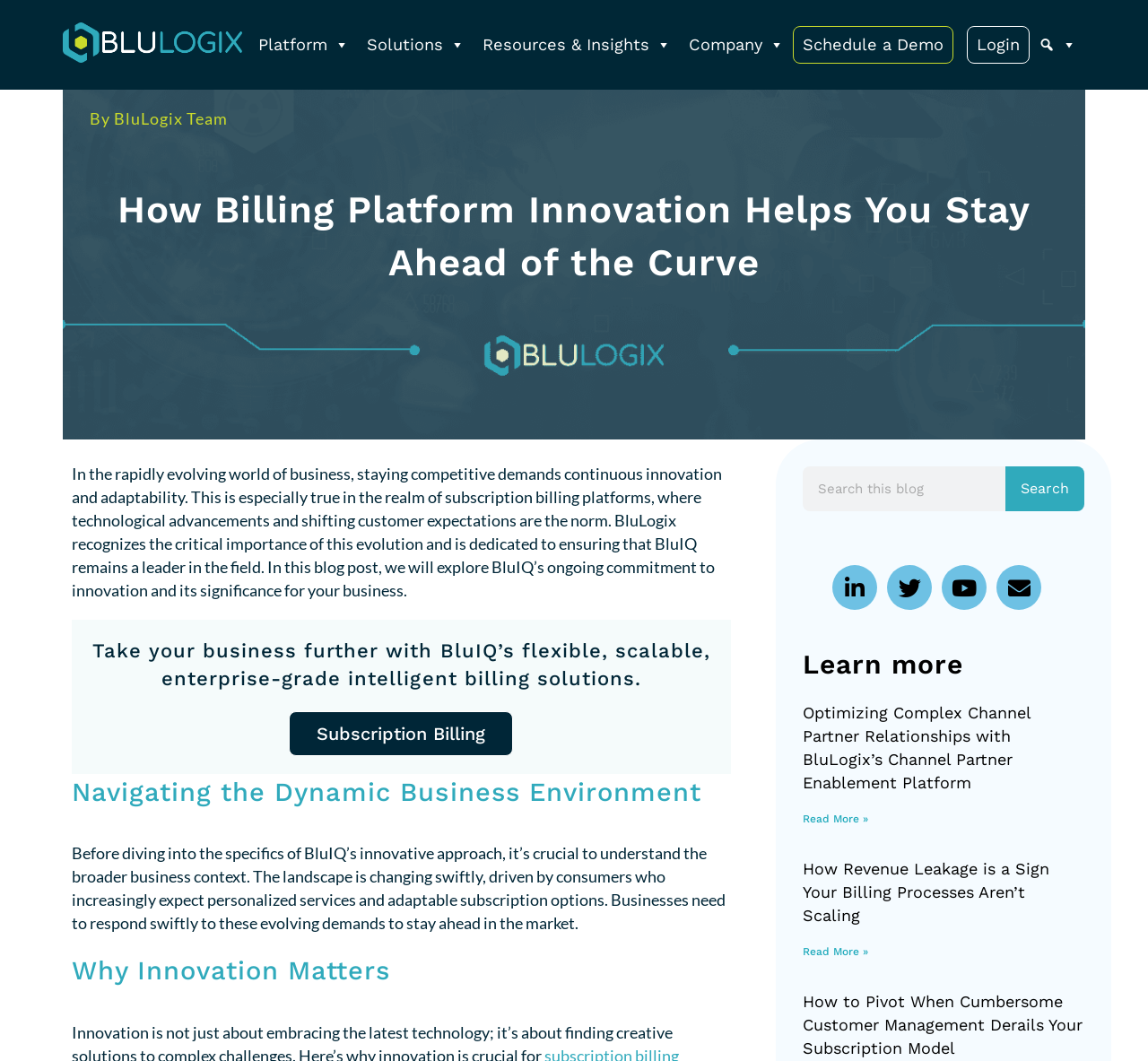Please indicate the bounding box coordinates for the clickable area to complete the following task: "Read more about 'Optimizing Complex Channel Partner Relationships with BluLogix’s Channel Partner Enablement Platform'". The coordinates should be specified as four float numbers between 0 and 1, i.e., [left, top, right, bottom].

[0.699, 0.766, 0.756, 0.778]